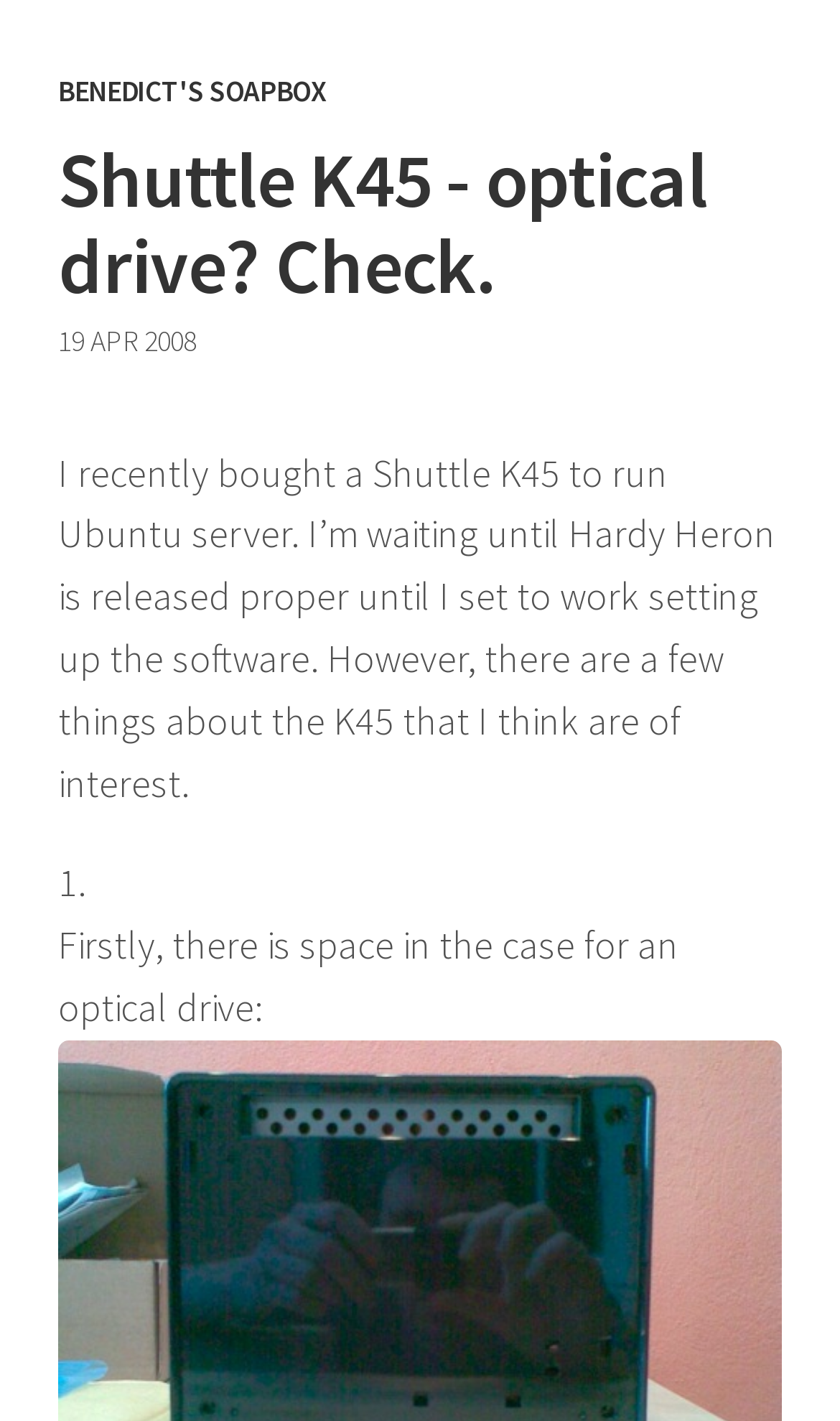Answer with a single word or phrase: 
What is the date of the article?

19 APR 2008